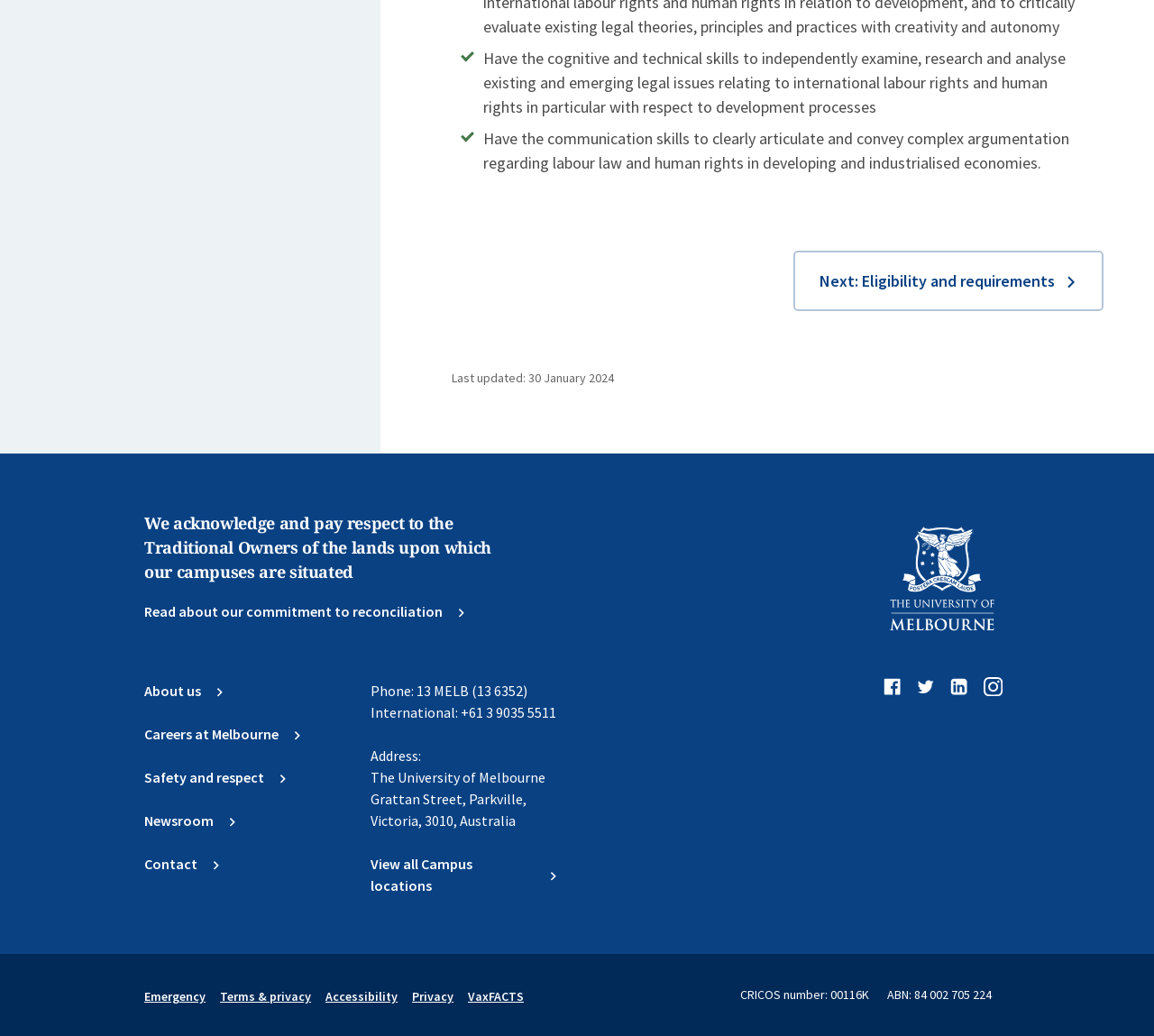Specify the bounding box coordinates of the area that needs to be clicked to achieve the following instruction: "Read about the university's commitment to reconciliation".

[0.125, 0.58, 0.404, 0.601]